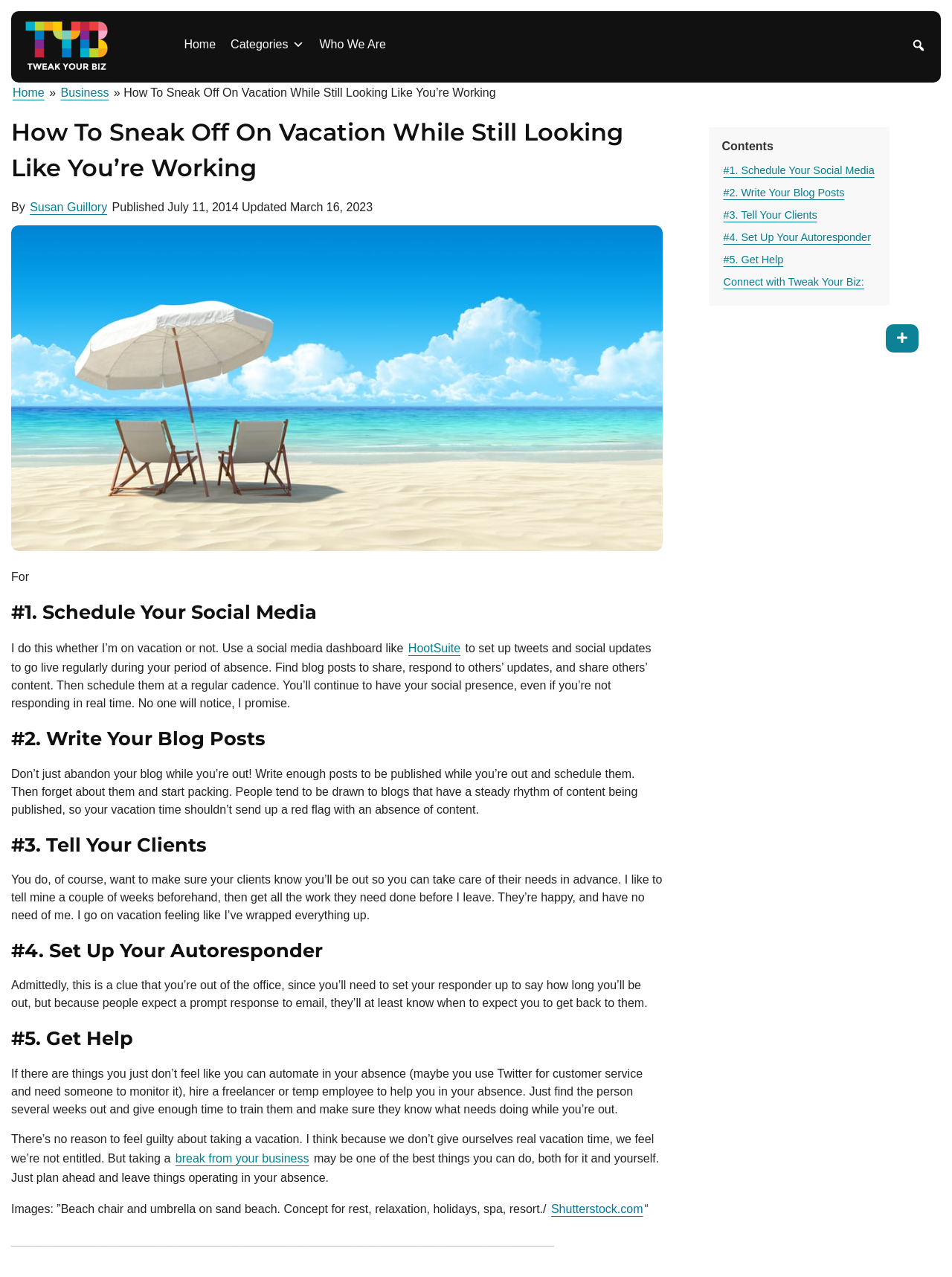Create an elaborate caption that covers all aspects of the webpage.

This webpage is an article titled "How To Sneak Off On Vacation While Still Looking Like You're Working" from Tweak Your Biz. At the top, there is a navigation bar with links to "Home", "Categories", and "Who We Are". On the right side of the navigation bar, there is a search box with a "Search" button. 

Below the navigation bar, the article title is displayed prominently, followed by the author's name, "Susan Guillory", and the publication and update dates. The article is divided into five sections, each with a heading and a brief description. The sections are numbered from "#1. Schedule Your Social Media" to "#5. Get Help", and they provide tips on how small business owners can take a vacation while maintaining the appearance of being fully functional.

The article content is written in a conversational tone, with the author sharing their personal experiences and advice. There are no images in the main content area, but there is a mention of an image at the end of the article, with a credit to Shutterstock.com.

On the right side of the page, there is a table of contents with links to each section of the article. There is also a button to "Show all headings" and a link to "Connect with Tweak Your Biz".